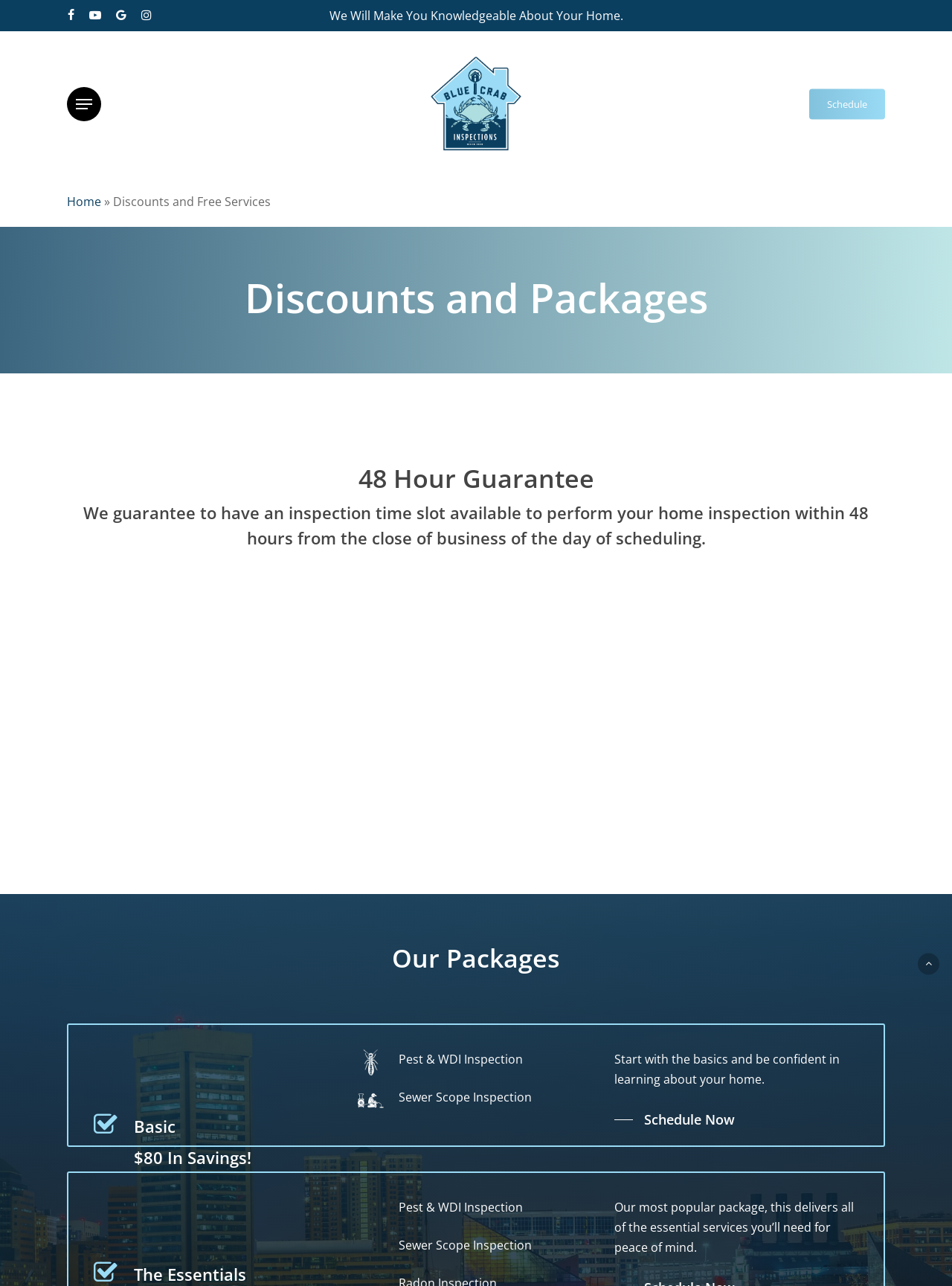What is included in the 'Basic' package?
Please provide an in-depth and detailed response to the question.

The 'Basic' package is described as having an '$80 In Savings!' offer, and it includes two services: Pest & WDI Inspection and Sewer Scope Inspection, which are represented by images and static text.